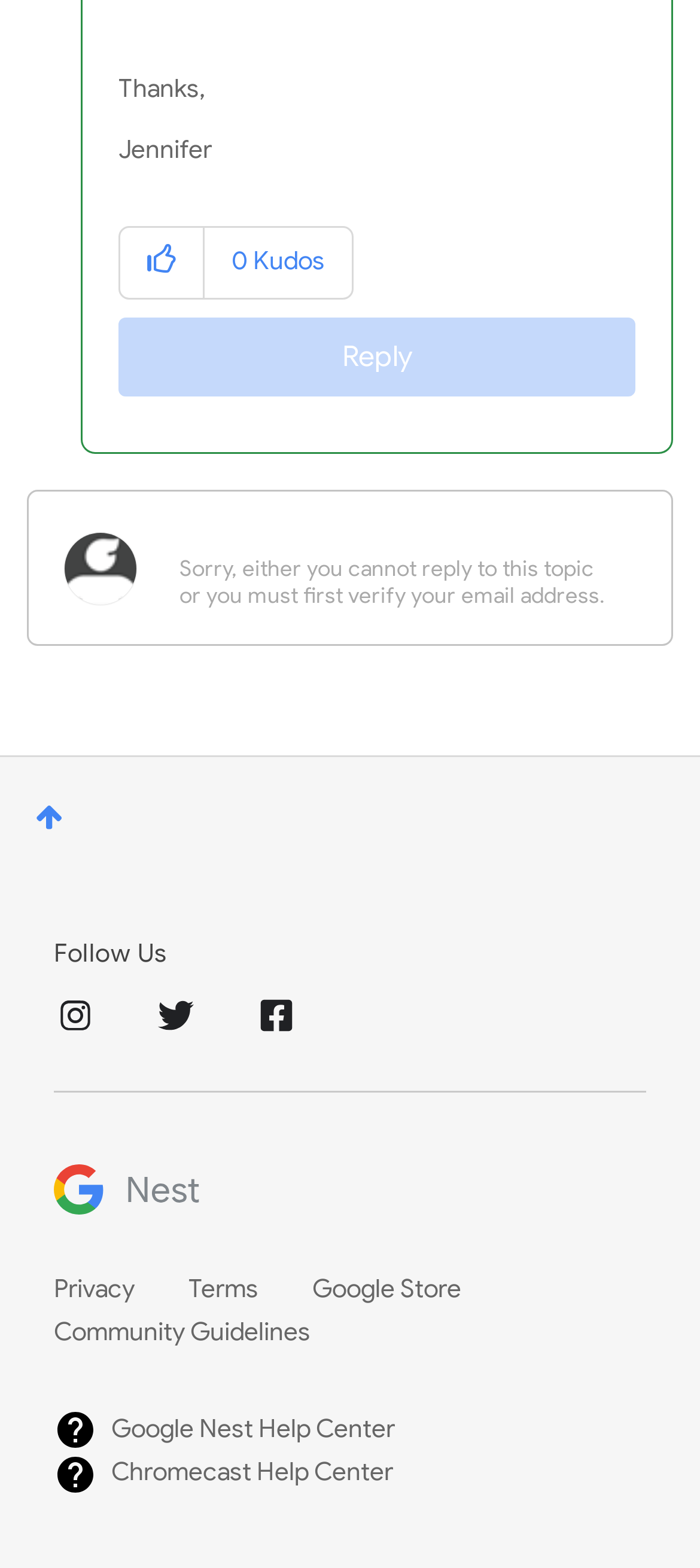Look at the image and answer the question in detail:
What is the purpose of the textbox?

The purpose of the textbox is to allow users to reply to a comment, but it is currently disabled and requires email verification, as indicated by the textbox element with bounding box coordinates [0.226, 0.325, 0.908, 0.4] and the accompanying text 'Sorry, either you cannot reply to this topic or you must first verify your email address.'